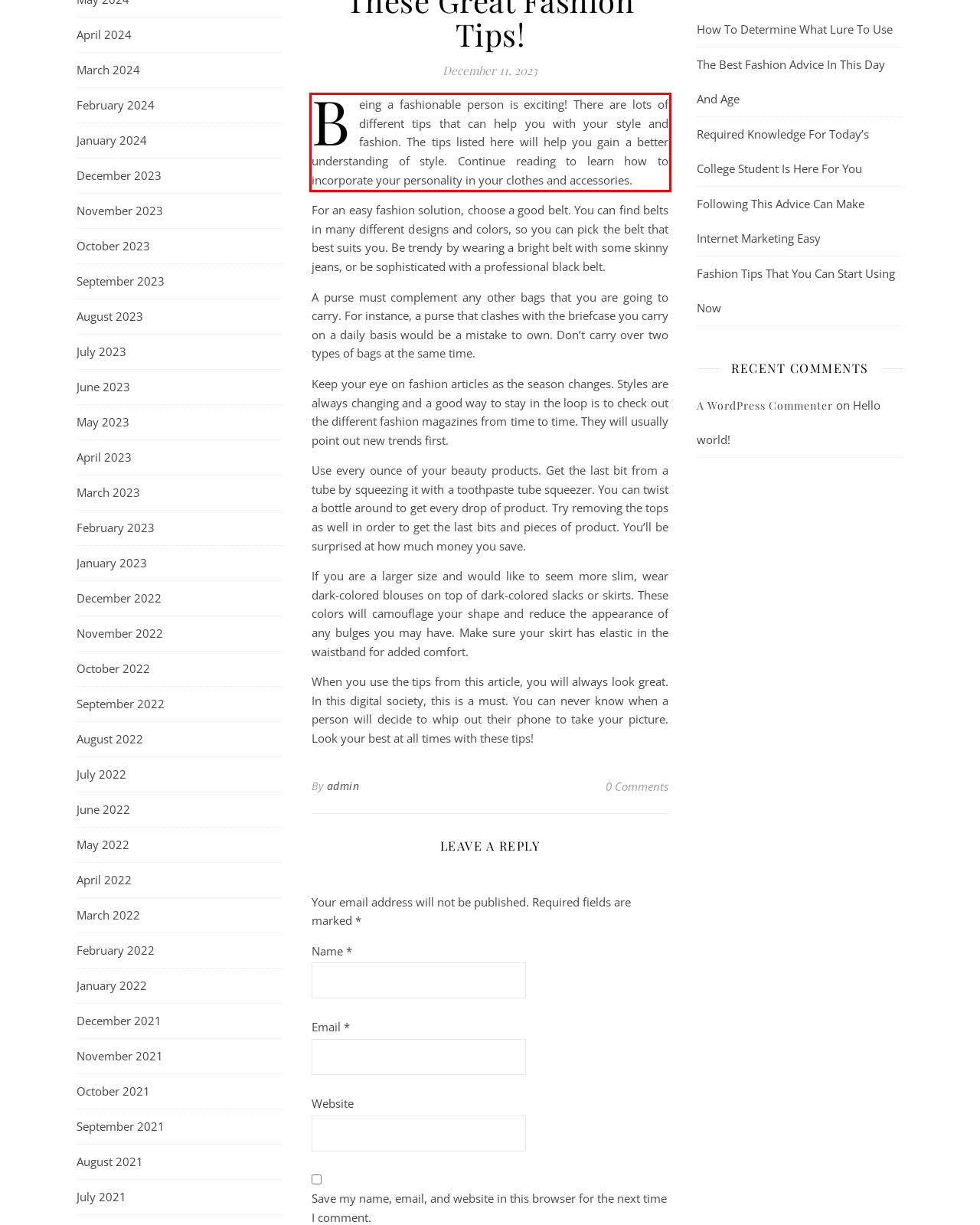Please examine the screenshot of the webpage and read the text present within the red rectangle bounding box.

Being a fashionable person is exciting! There are lots of different tips that can help you with your style and fashion. The tips listed here will help you gain a better understanding of style. Continue reading to learn how to incorporate your personality in your clothes and accessories.